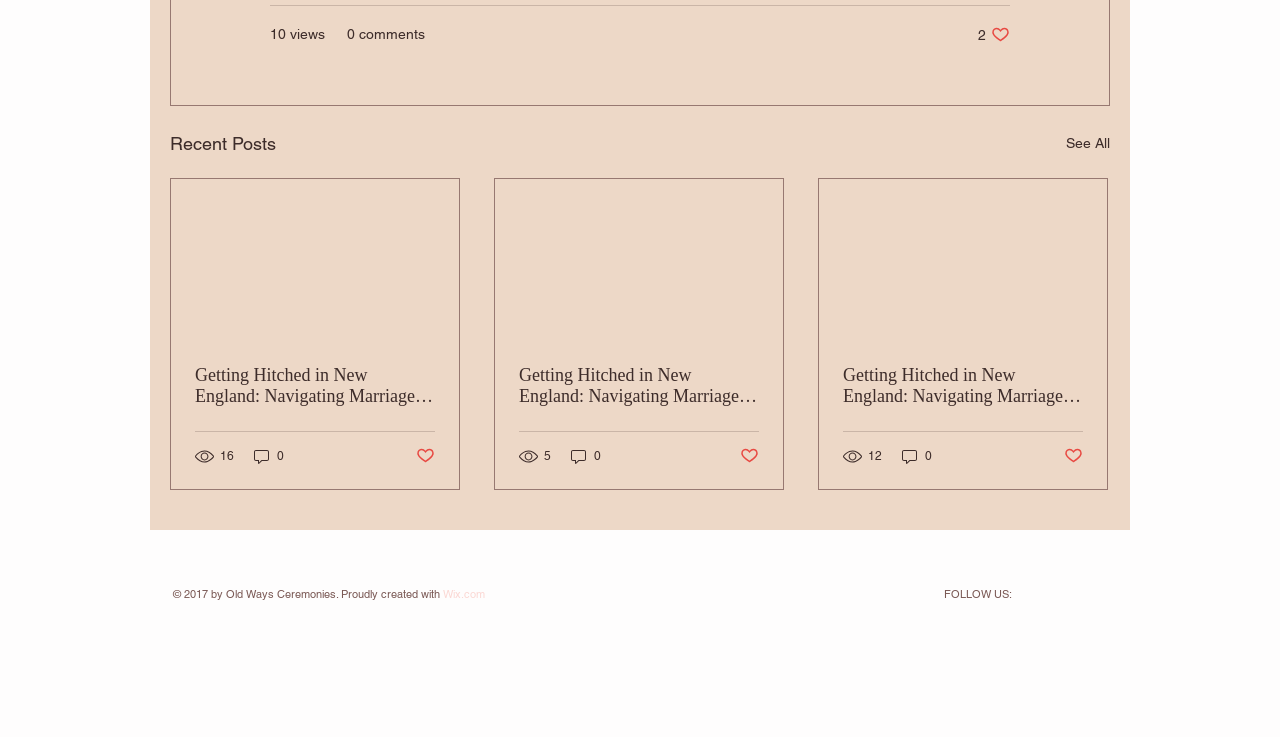Pinpoint the bounding box coordinates of the clickable area necessary to execute the following instruction: "Follow on Instagram". The coordinates should be given as four float numbers between 0 and 1, namely [left, top, right, bottom].

[0.795, 0.783, 0.821, 0.828]